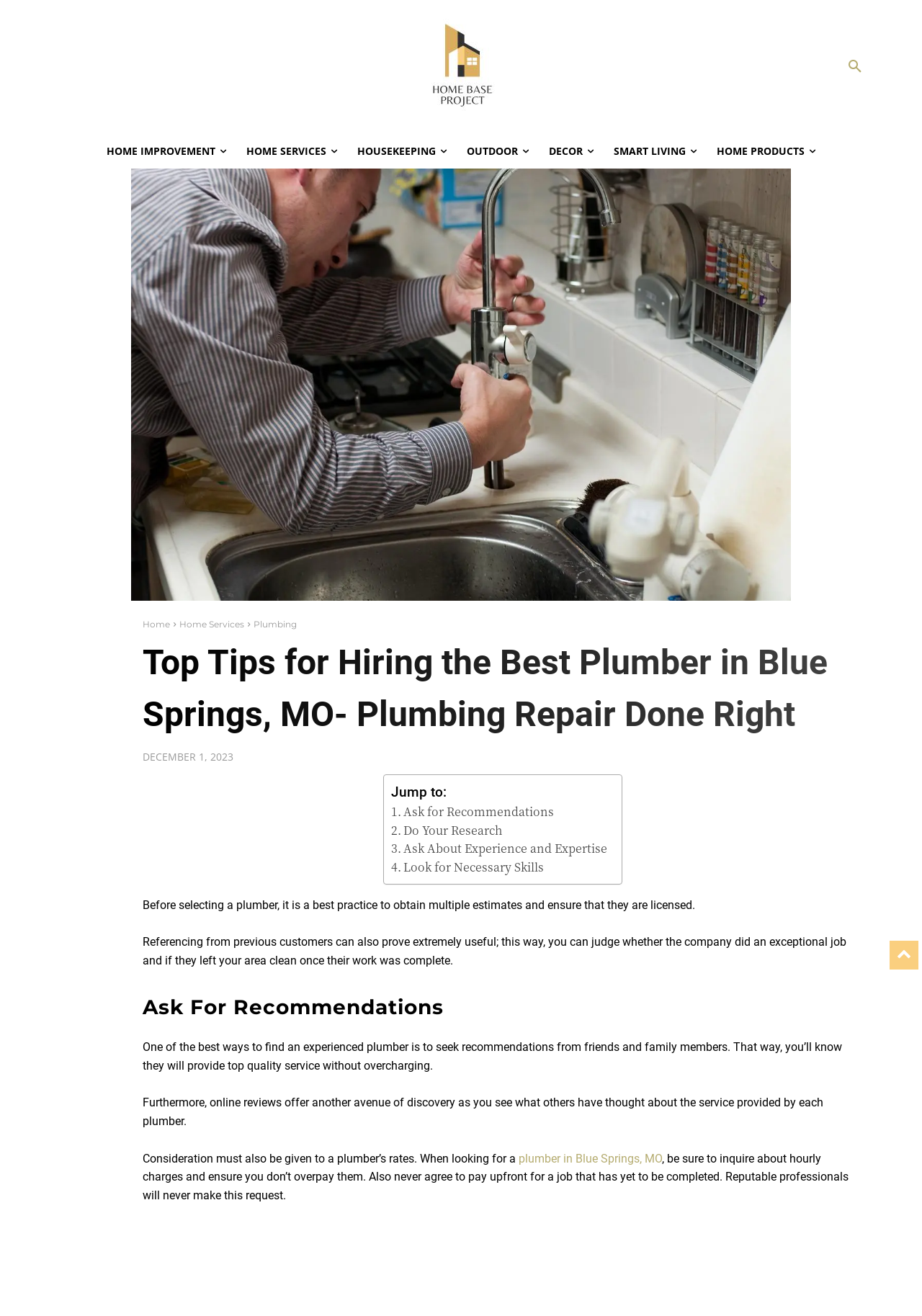What should you never agree to pay for a job?
Utilize the information in the image to give a detailed answer to the question.

The webpage advises that when looking for a plumber, you should never agree to pay upfront for a job that has yet to be completed, which is mentioned in the static text at the bottom of the webpage.